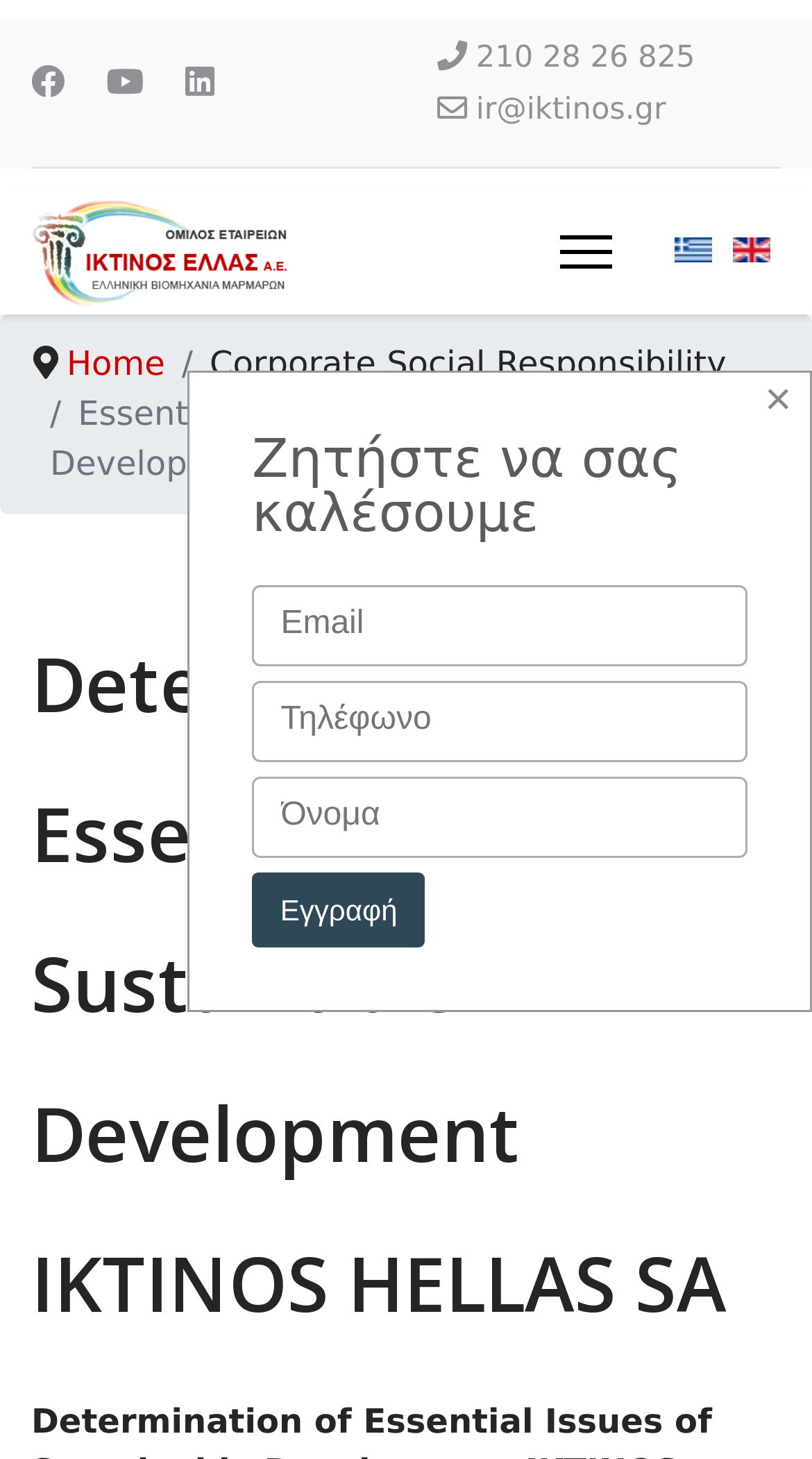How many textboxes are available in the dialog box?
Please provide a comprehensive and detailed answer to the question.

I counted the number of textboxes available in the dialog box and found that there are three: Email, Τηλέφωνο, and Όνομα, so the answer is 3.